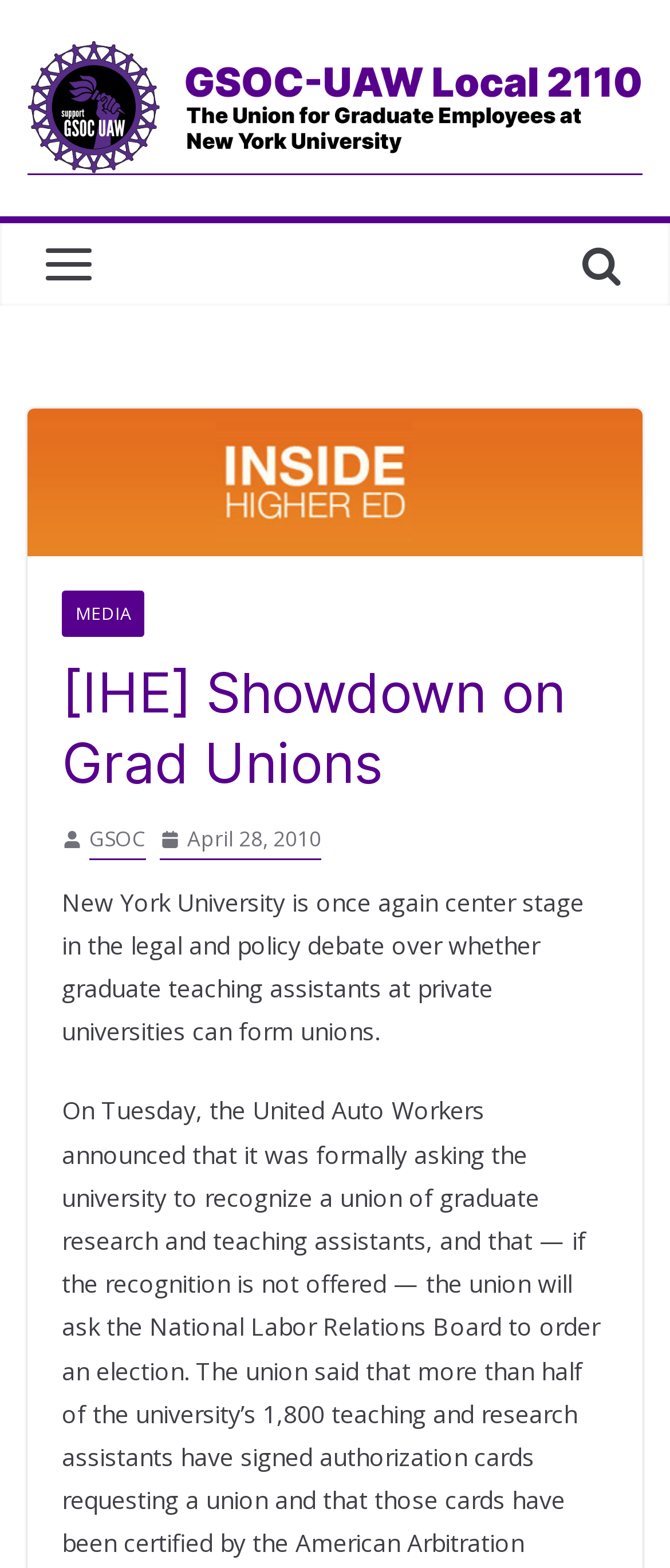Please provide a short answer using a single word or phrase for the question:
What is the topic of the showdown?

Grad Unions